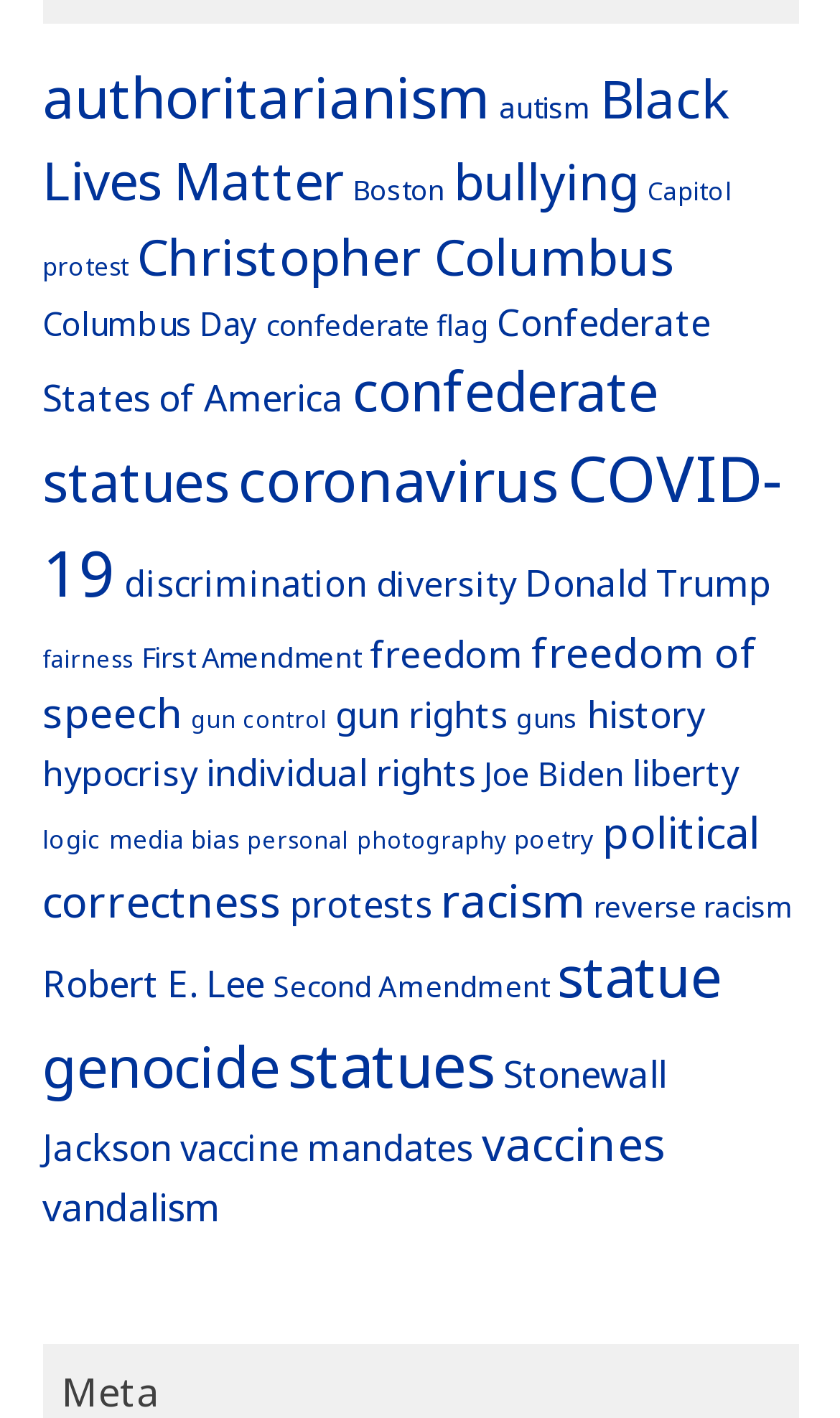What is the topic with the most items?
Please provide a single word or phrase based on the screenshot.

COVID-19